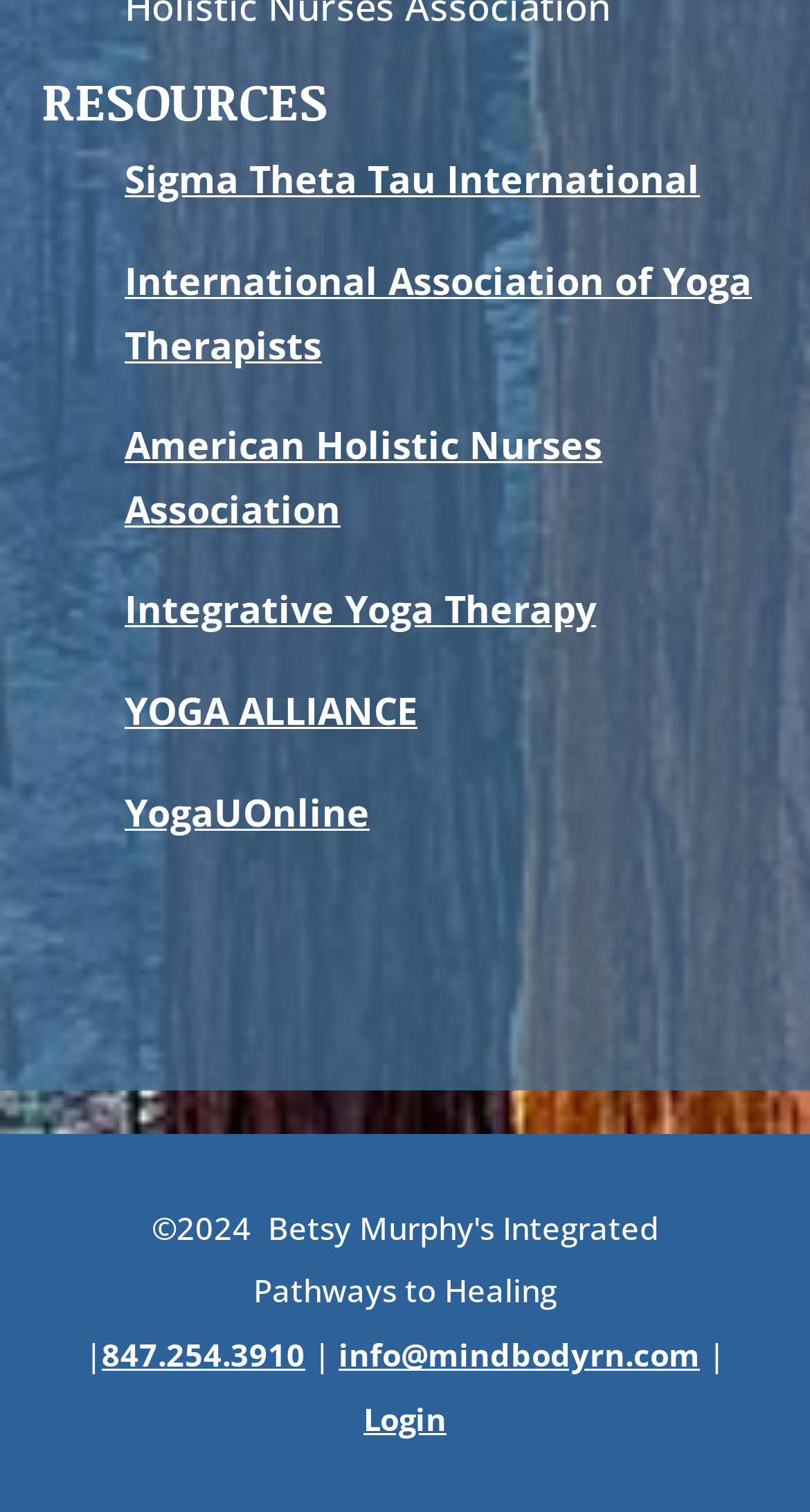Using the description: "YOGA ALLIANCE", determine the UI element's bounding box coordinates. Ensure the coordinates are in the format of four float numbers between 0 and 1, i.e., [left, top, right, bottom].

[0.154, 0.453, 0.515, 0.486]